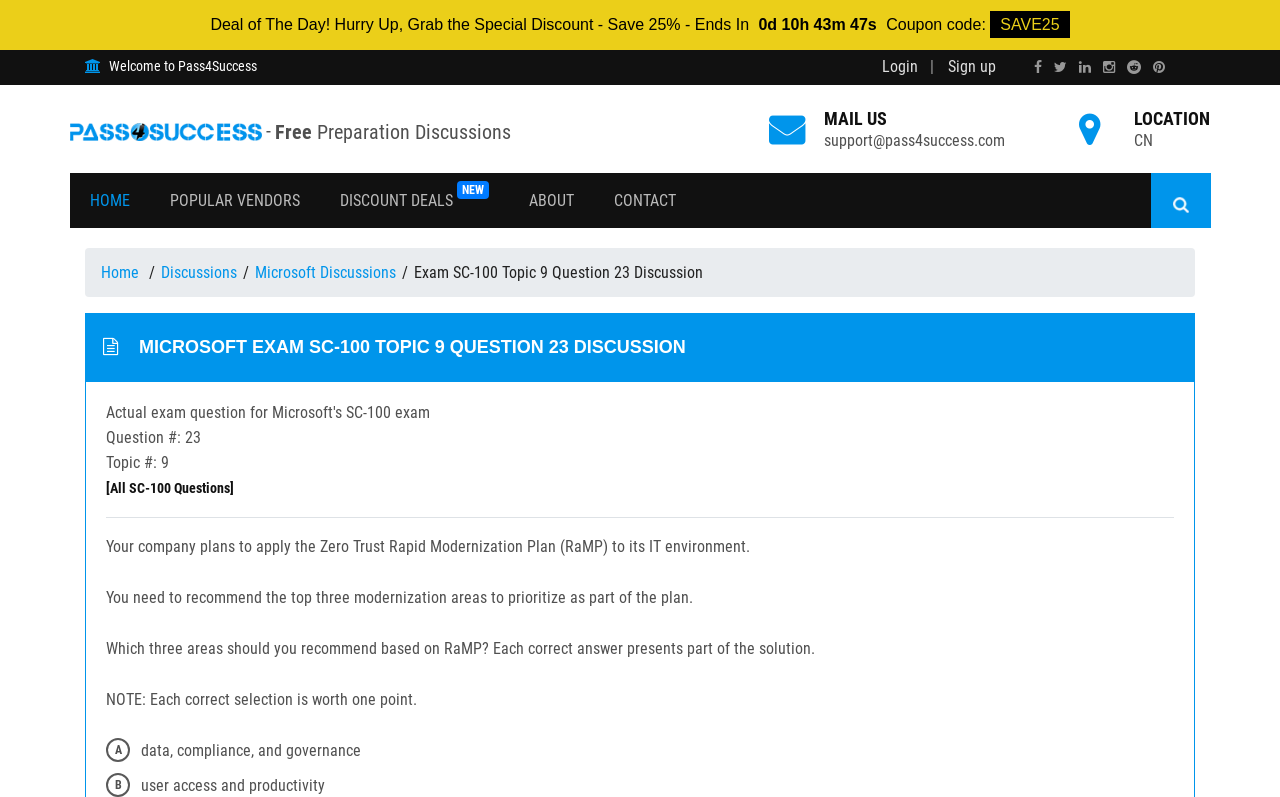Please identify the bounding box coordinates of the element I should click to complete this instruction: 'Click on Login'. The coordinates should be given as four float numbers between 0 and 1, like this: [left, top, right, bottom].

[0.689, 0.072, 0.717, 0.095]